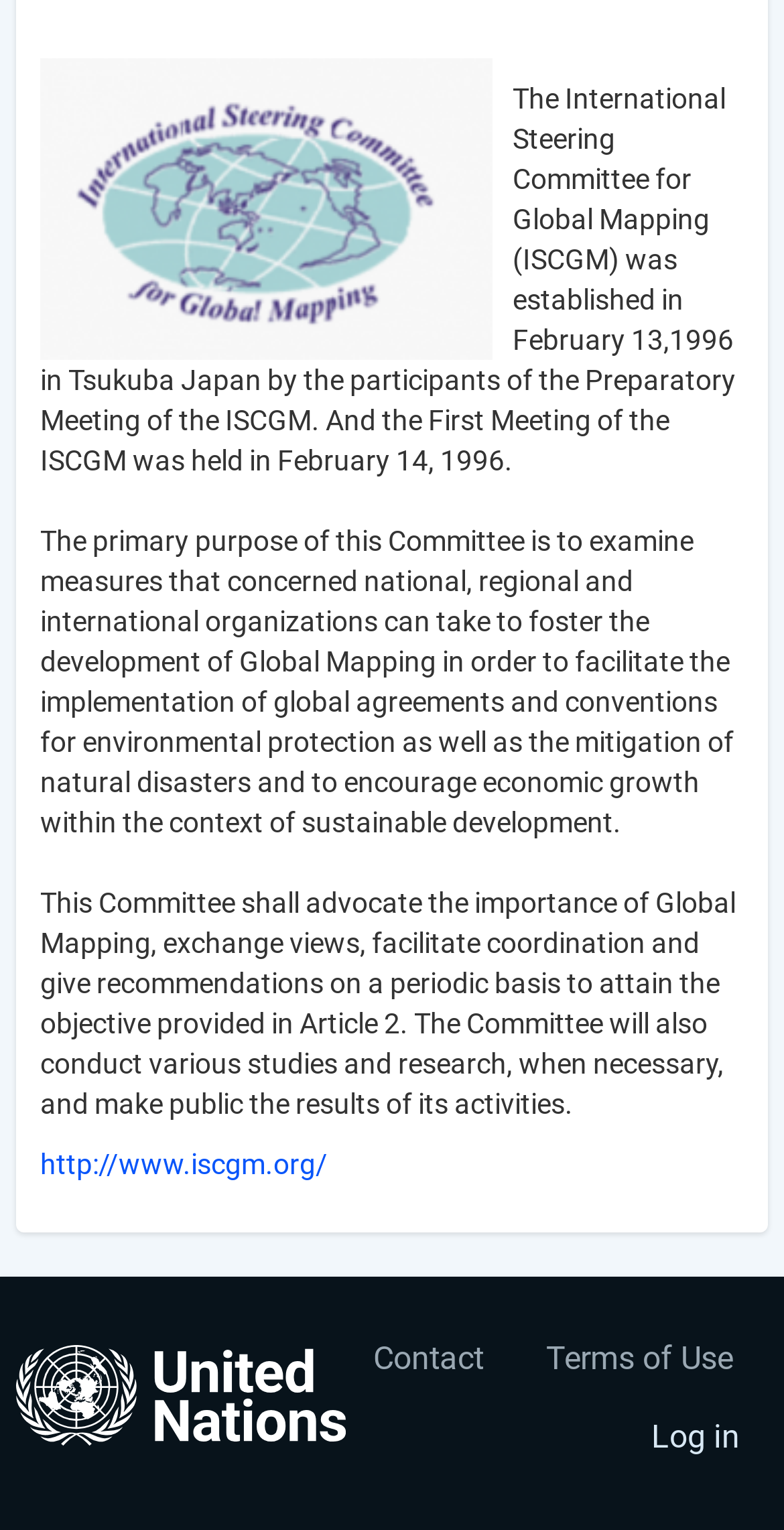What is the last menu item in the Footer menu?
Use the image to answer the question with a single word or phrase.

Terms of Use